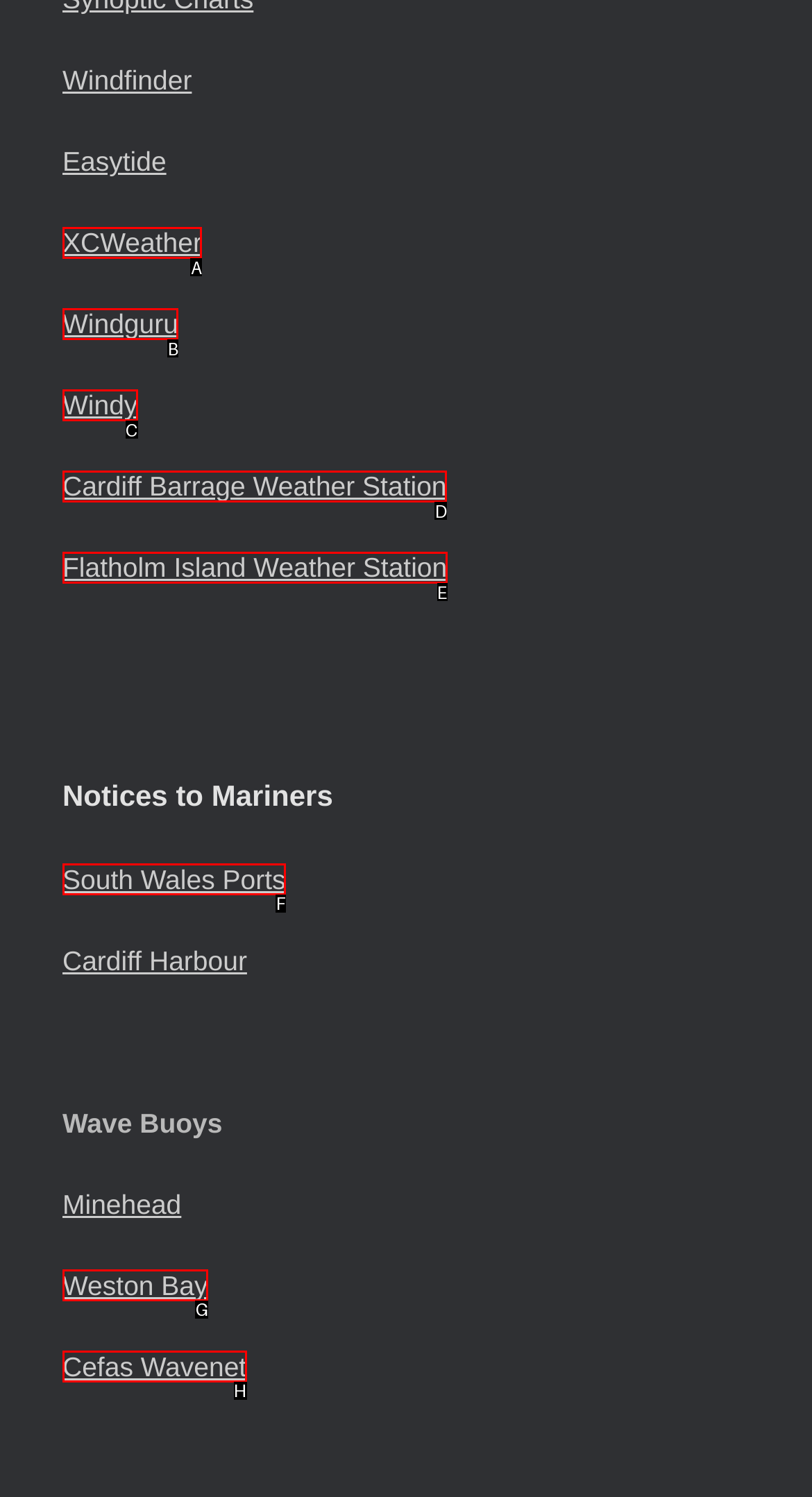Given the description: South Wales Ports, choose the HTML element that matches it. Indicate your answer with the letter of the option.

F